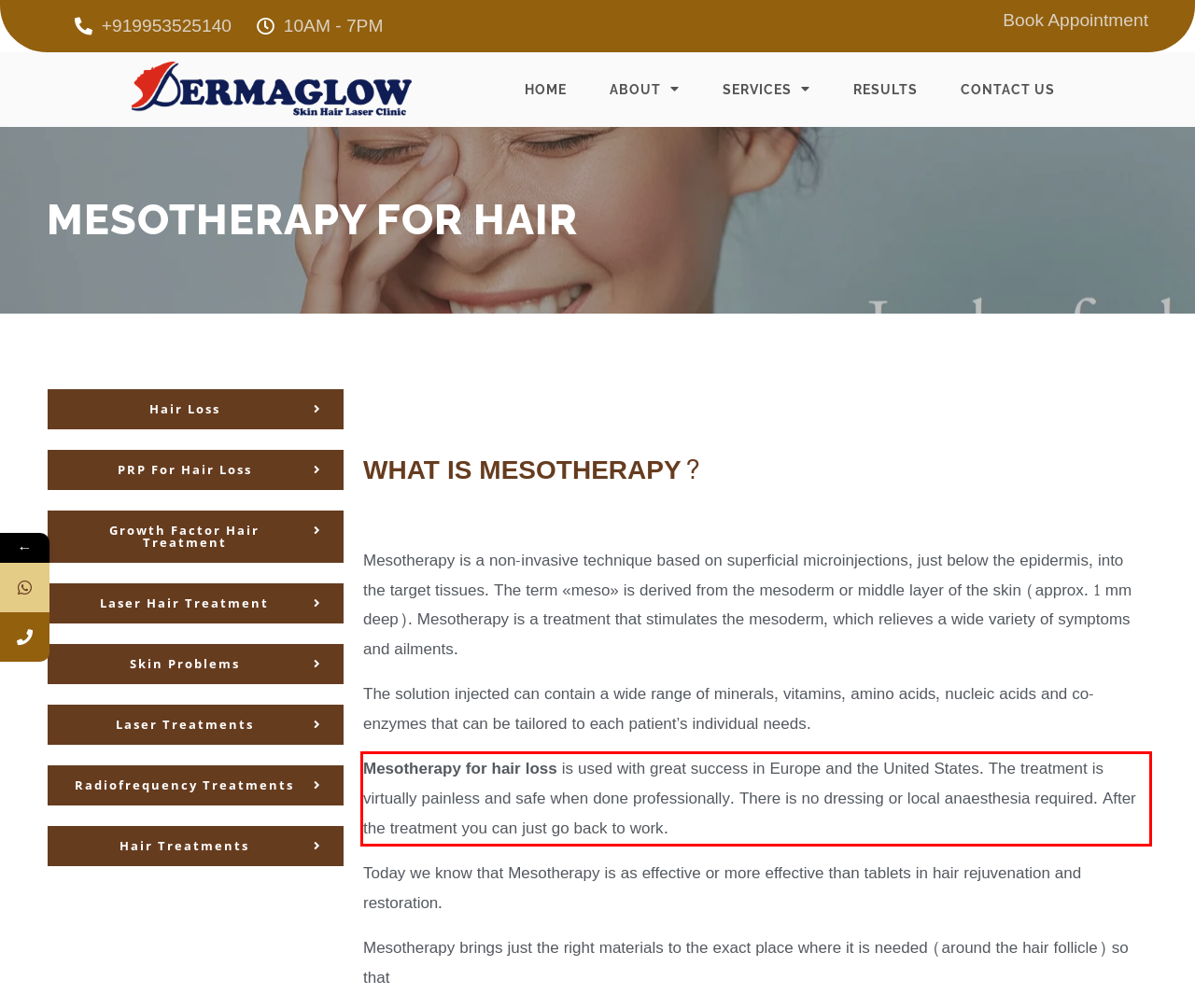You are provided with a webpage screenshot that includes a red rectangle bounding box. Extract the text content from within the bounding box using OCR.

Mesotherapy for hair loss is used with great success in Europe and the United States. The treatment is virtually painless and safe when done professionally. There is no dressing or local anaesthesia required. After the treatment you can just go back to work.